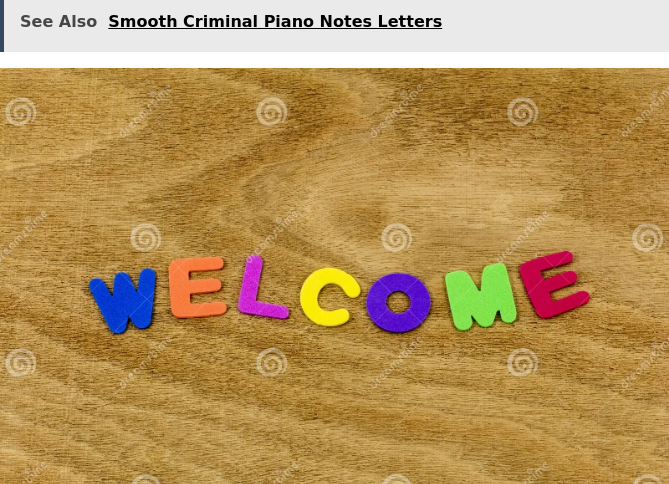What is the surface material of the background?
From the screenshot, provide a brief answer in one word or phrase.

Wooden board